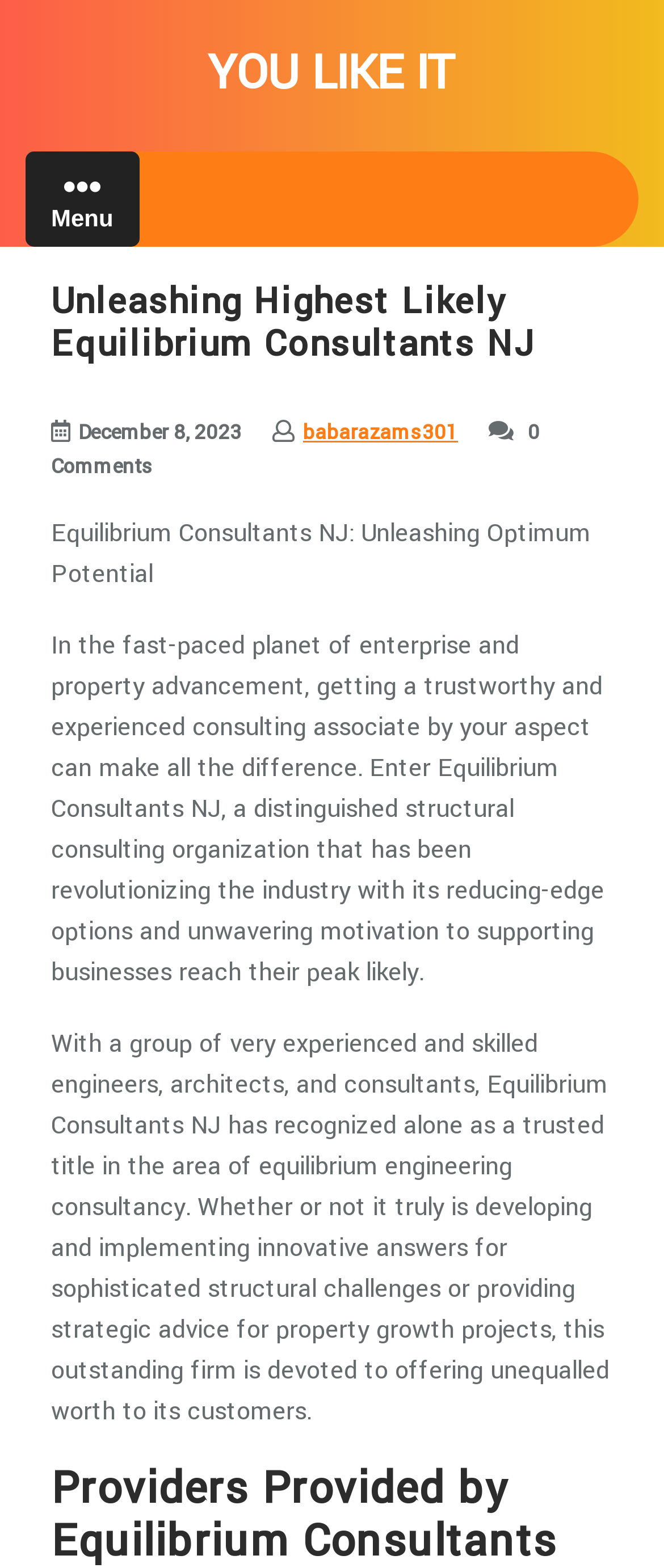Please give a one-word or short phrase response to the following question: 
What is the date mentioned on the webpage?

December 8, 2023